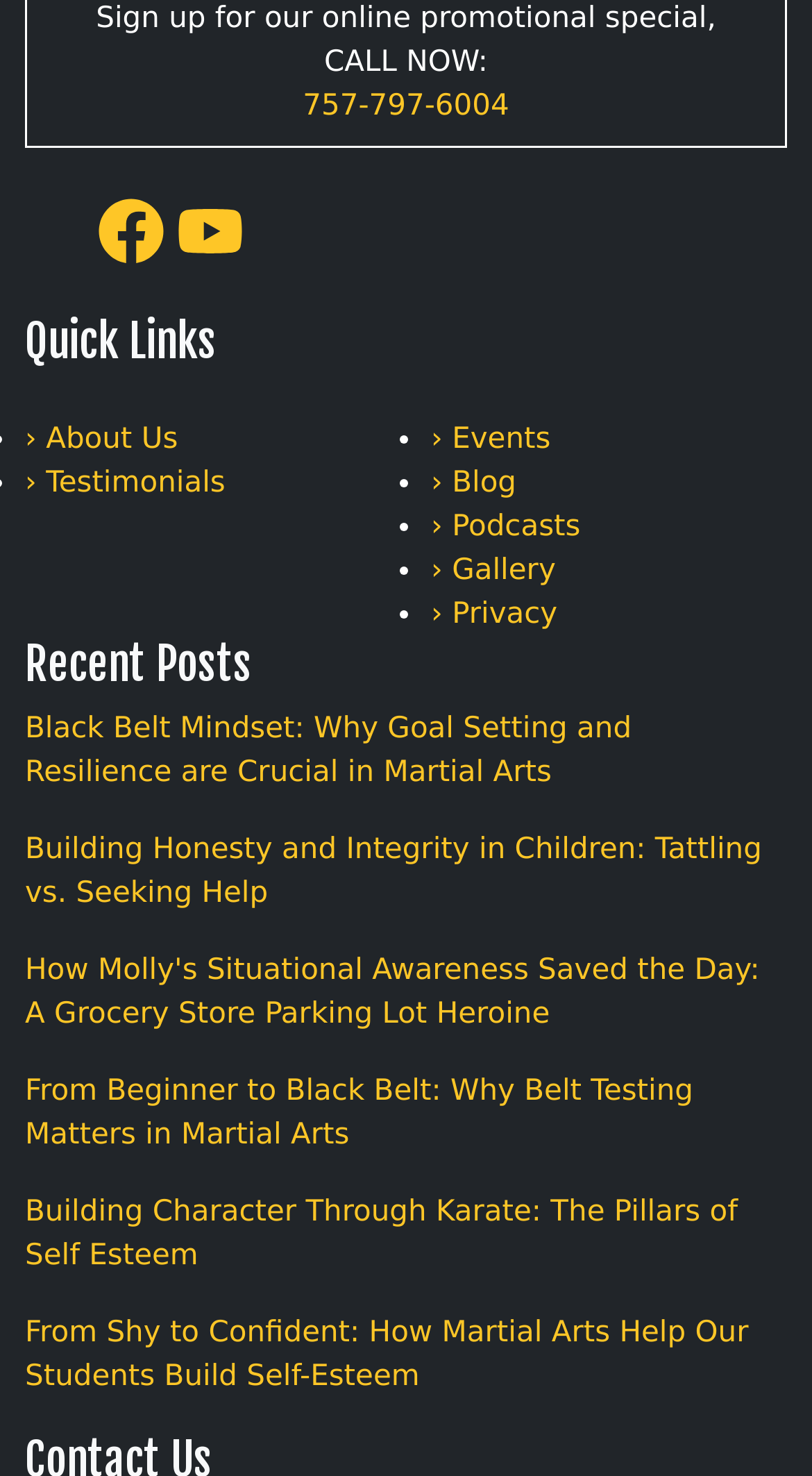Extract the bounding box coordinates for the UI element described as: "757-797-6004".

[0.373, 0.061, 0.627, 0.083]